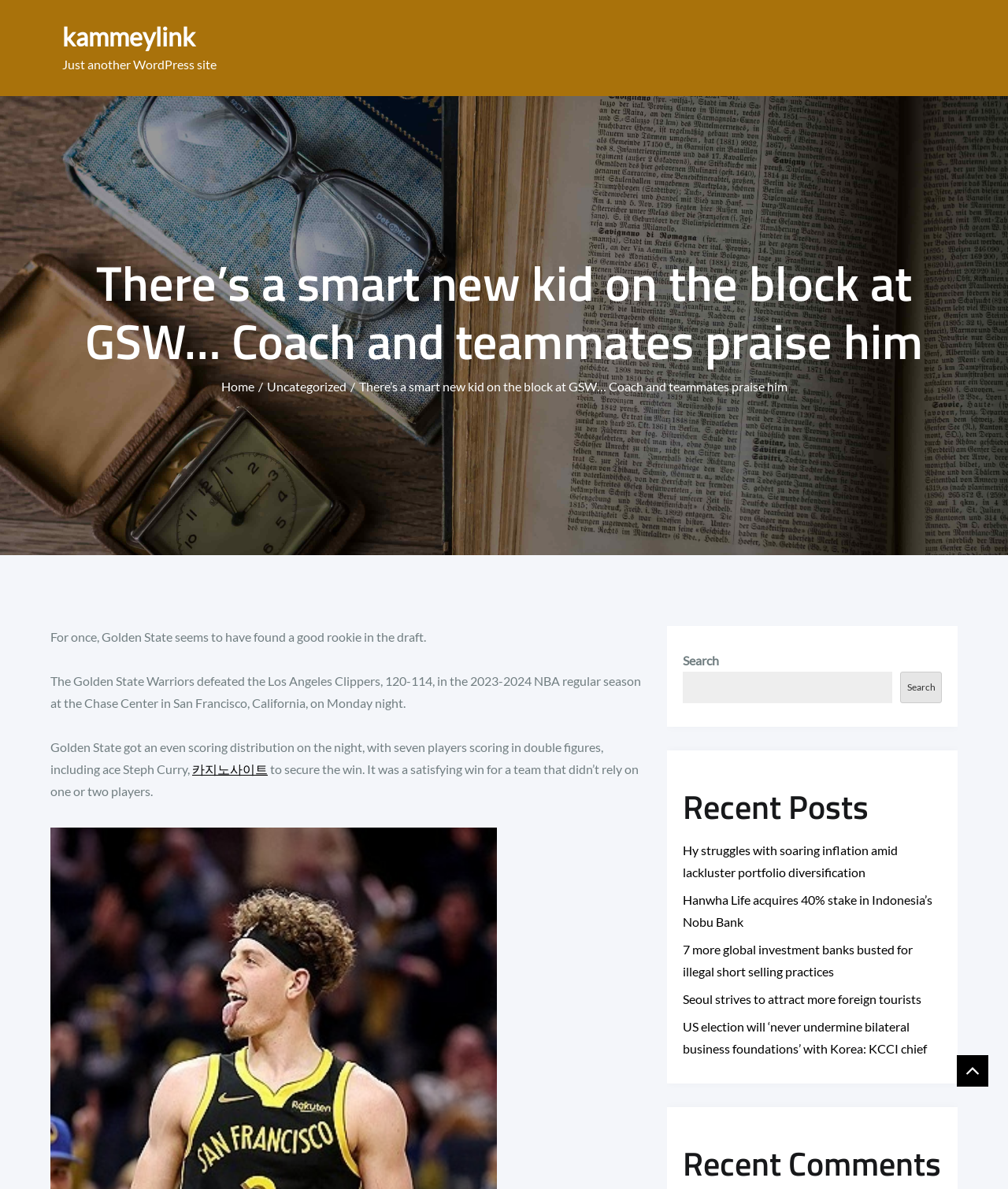Use one word or a short phrase to answer the question provided: 
How many links are in the breadcrumbs navigation?

3